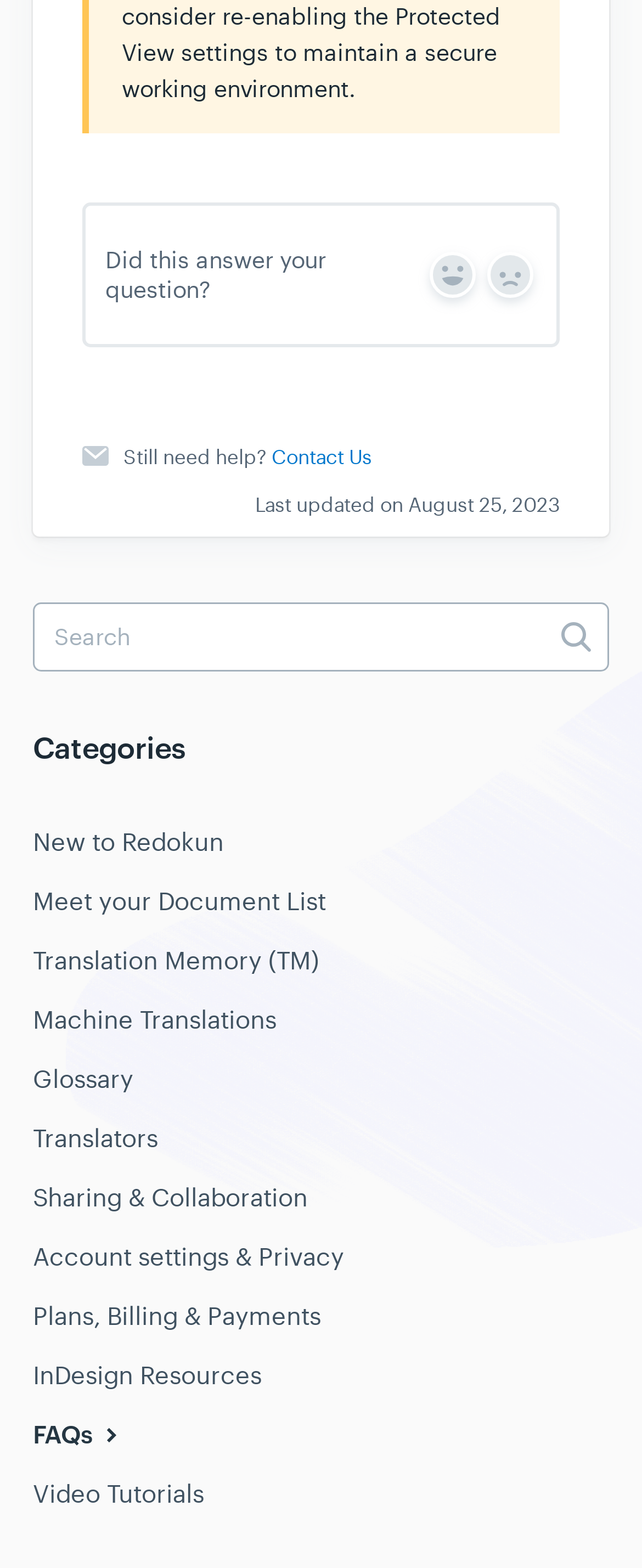What is the last updated date of the webpage content?
Based on the image content, provide your answer in one word or a short phrase.

August 25, 2023